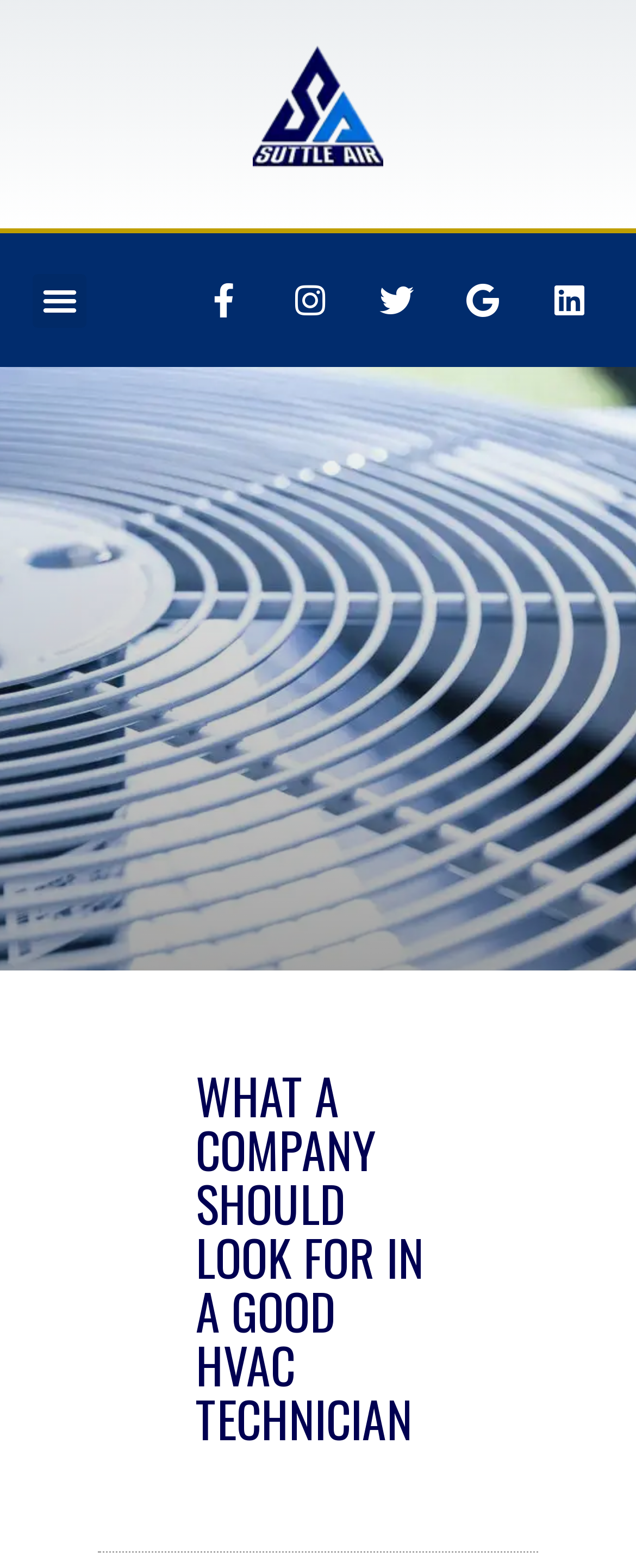Please provide the bounding box coordinates for the UI element as described: "3". The coordinates must be four floats between 0 and 1, represented as [left, top, right, bottom].

None